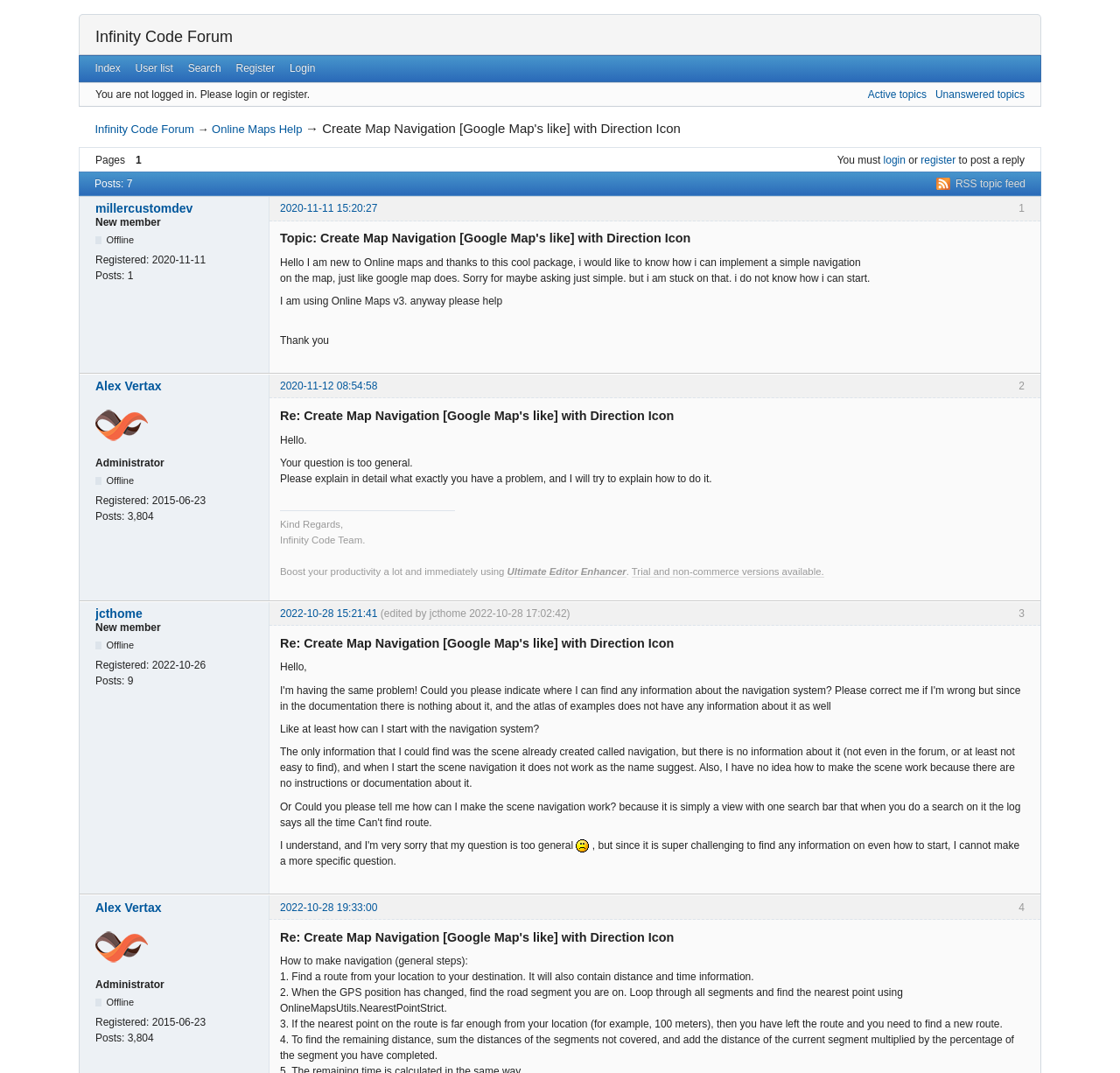Extract the bounding box coordinates for the described element: "2022-10-28 15:21:41". The coordinates should be represented as four float numbers between 0 and 1: [left, top, right, bottom].

[0.25, 0.566, 0.337, 0.577]